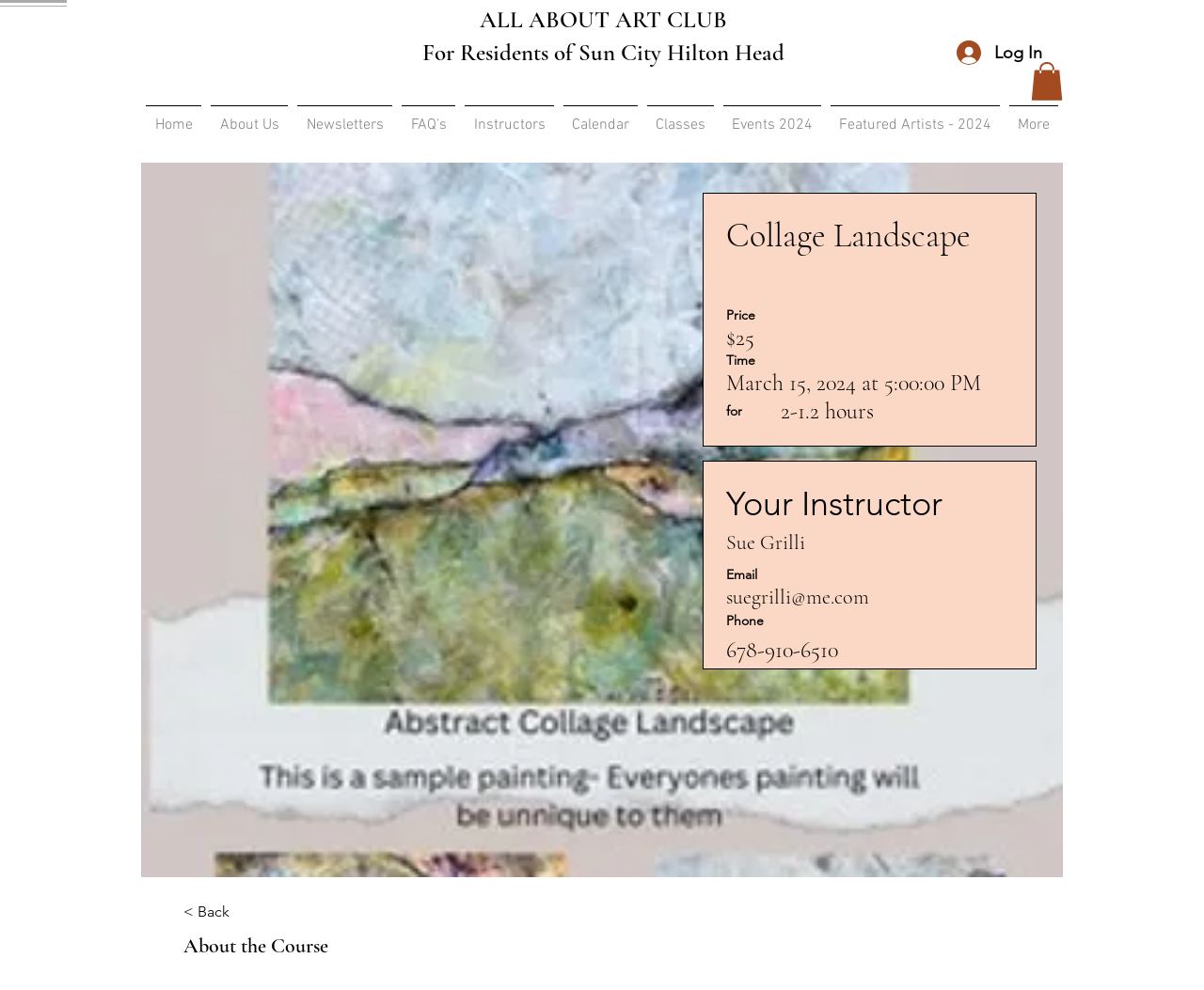Specify the bounding box coordinates of the area to click in order to follow the given instruction: "Click the Log In button."

[0.784, 0.032, 0.877, 0.074]